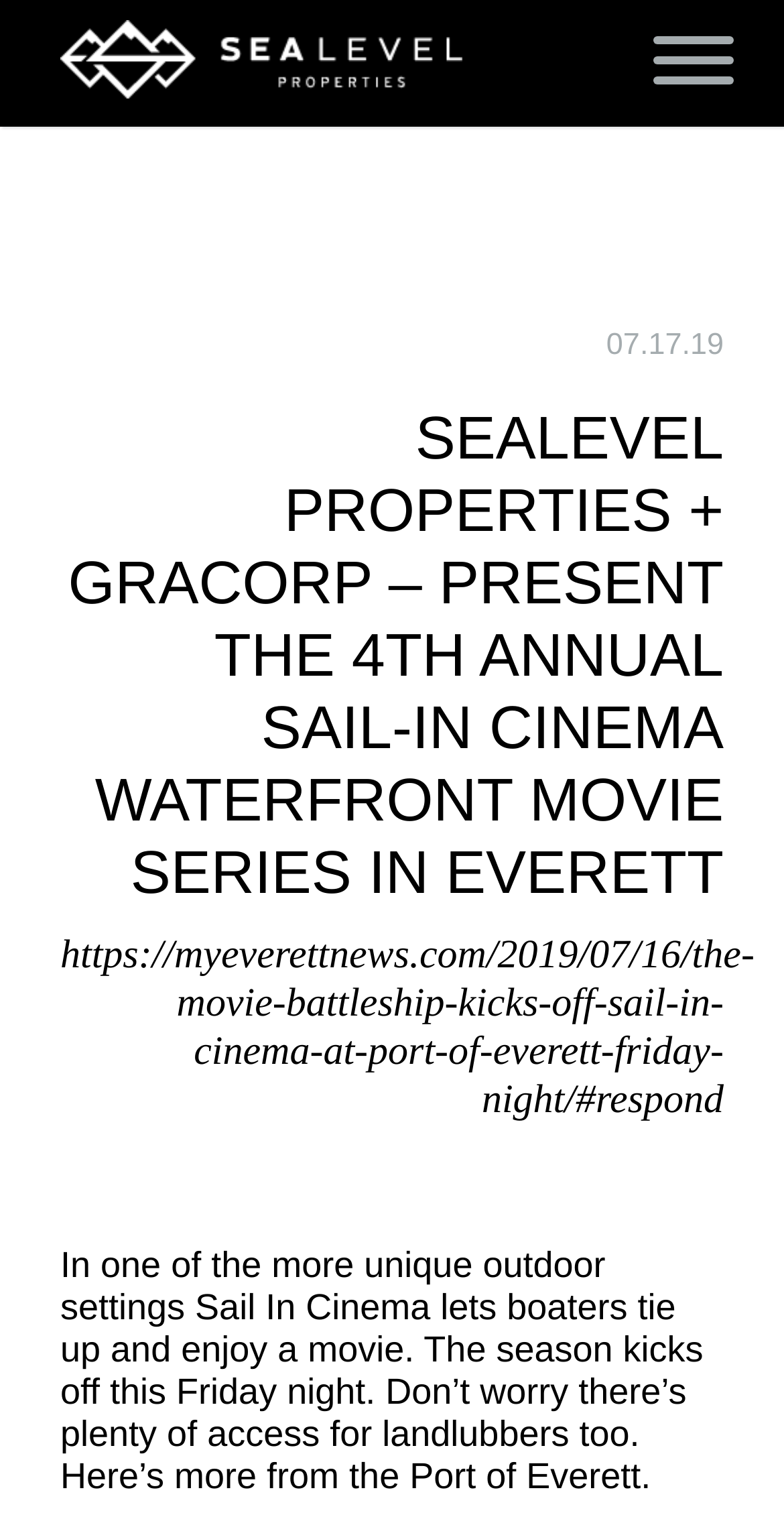What is the event presented by SeaLevel Properties and GRACORP?
Using the image as a reference, give a one-word or short phrase answer.

Sail-In Cinema